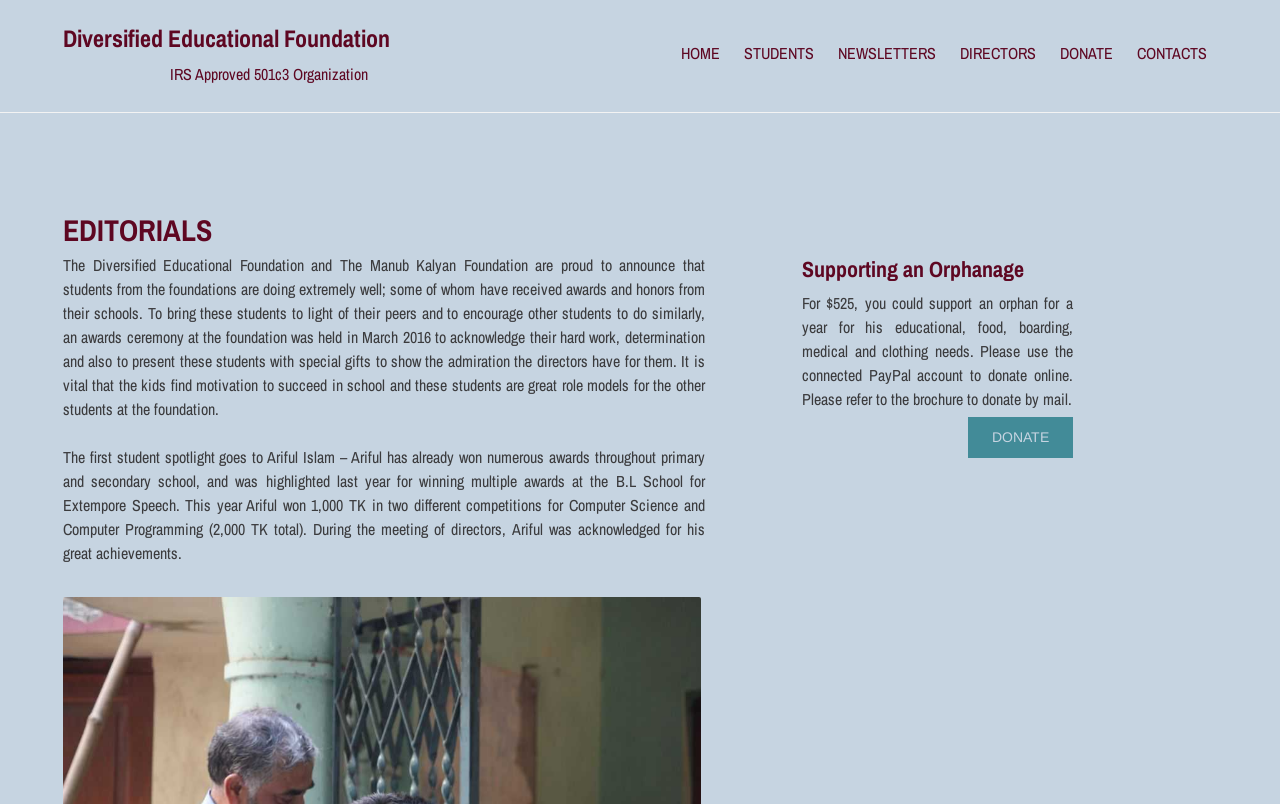What is the name of the student who won multiple awards?
From the image, provide a succinct answer in one word or a short phrase.

Ariful Islam